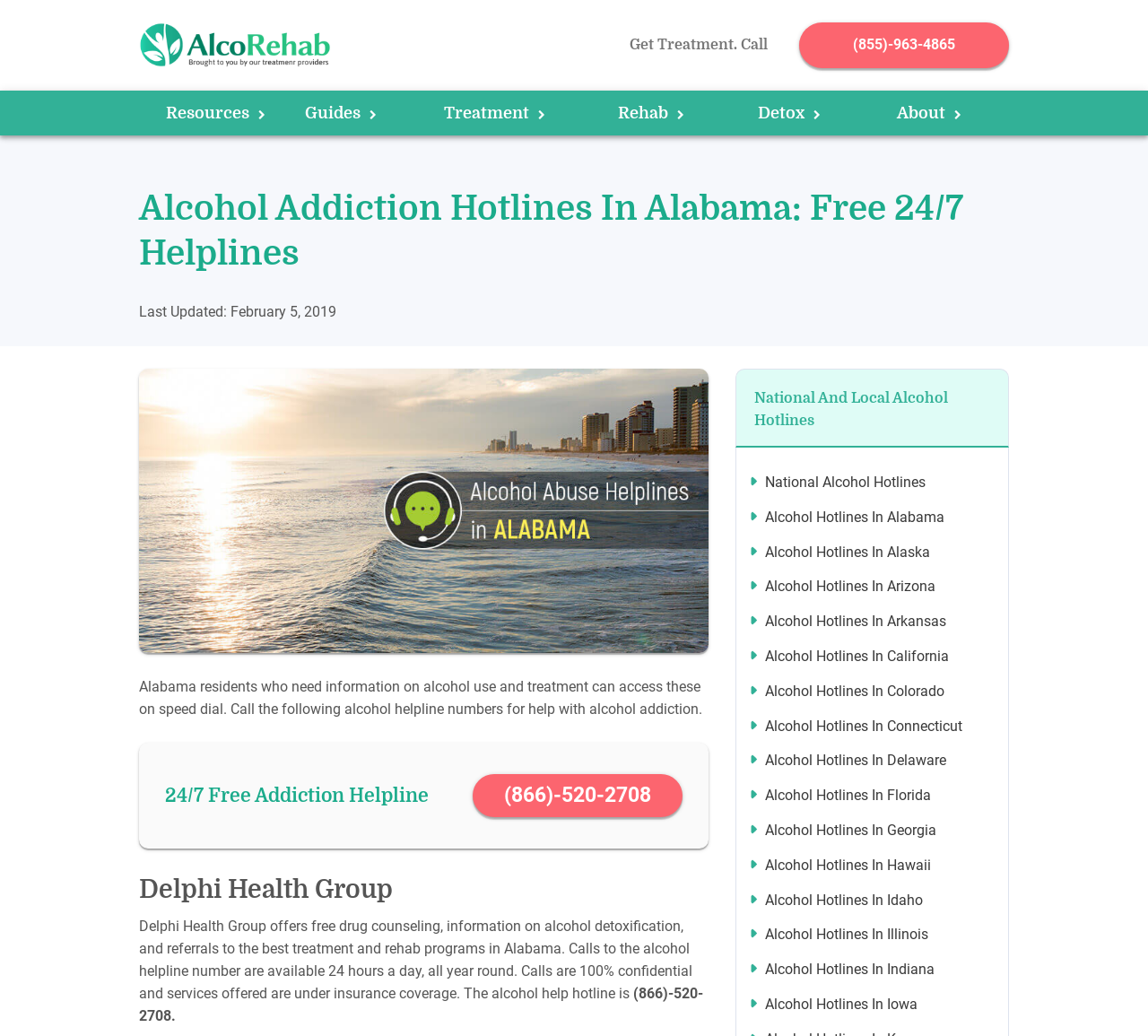Locate the bounding box coordinates of the clickable area to execute the instruction: "Learn about Delphi Health Group". Provide the coordinates as four float numbers between 0 and 1, represented as [left, top, right, bottom].

[0.121, 0.844, 0.617, 0.877]